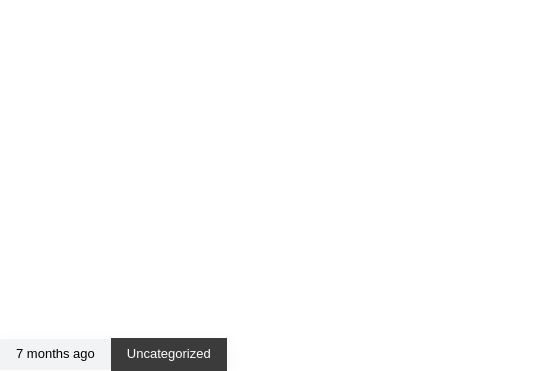Interpret the image and provide an in-depth description.

The image features a prominent caption reading "natarul shadow image and clipping path service provider company in Denmark," indicating the company's focus on providing high-quality clipping path services. Below this title, there is a timestamp stating "7 months ago," suggesting the post or content was published at that time. Additionally, there's a link labeled "Uncategorized," which may categorize the article within a broader content framework, though it lacks specific identification. The overall aesthetic remains clean and professional, reflecting the company's commitment to quality in its services.